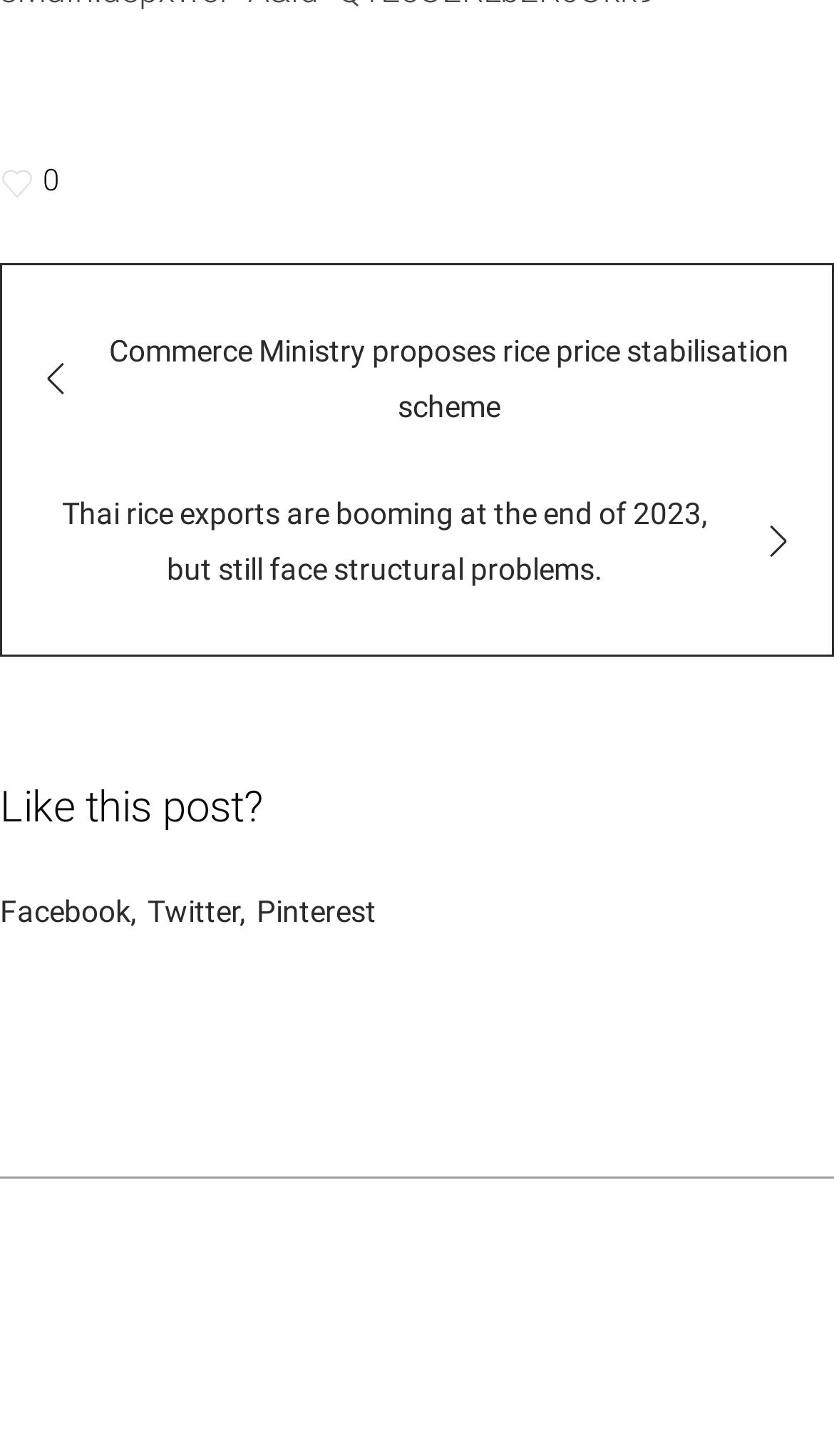Provide a one-word or one-phrase answer to the question:
What is the purpose of the footer section?

non-landmark